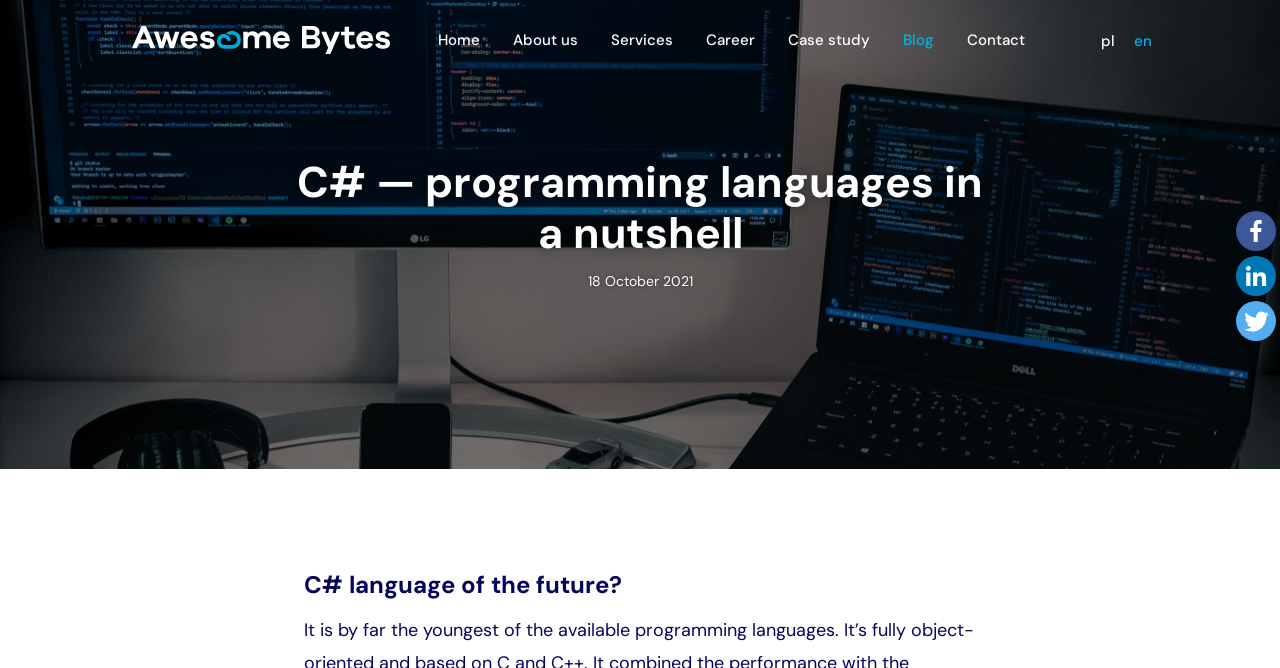Using the information in the image, could you please answer the following question in detail:
What is the date mentioned on the webpage?

I found the date '18 October 2021' mentioned on the webpage, which is located below the main heading.